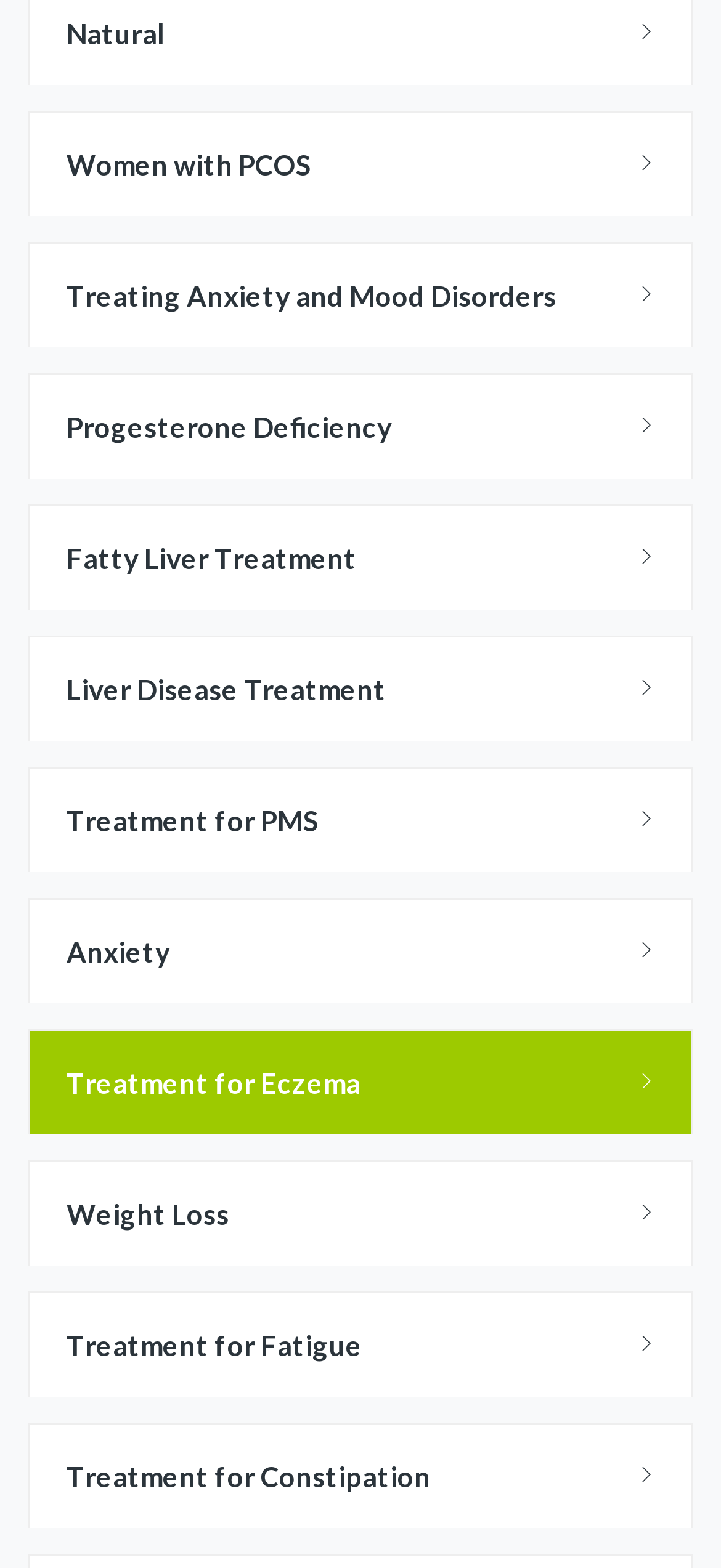Please locate the clickable area by providing the bounding box coordinates to follow this instruction: "Visit the Roasting Book website".

None